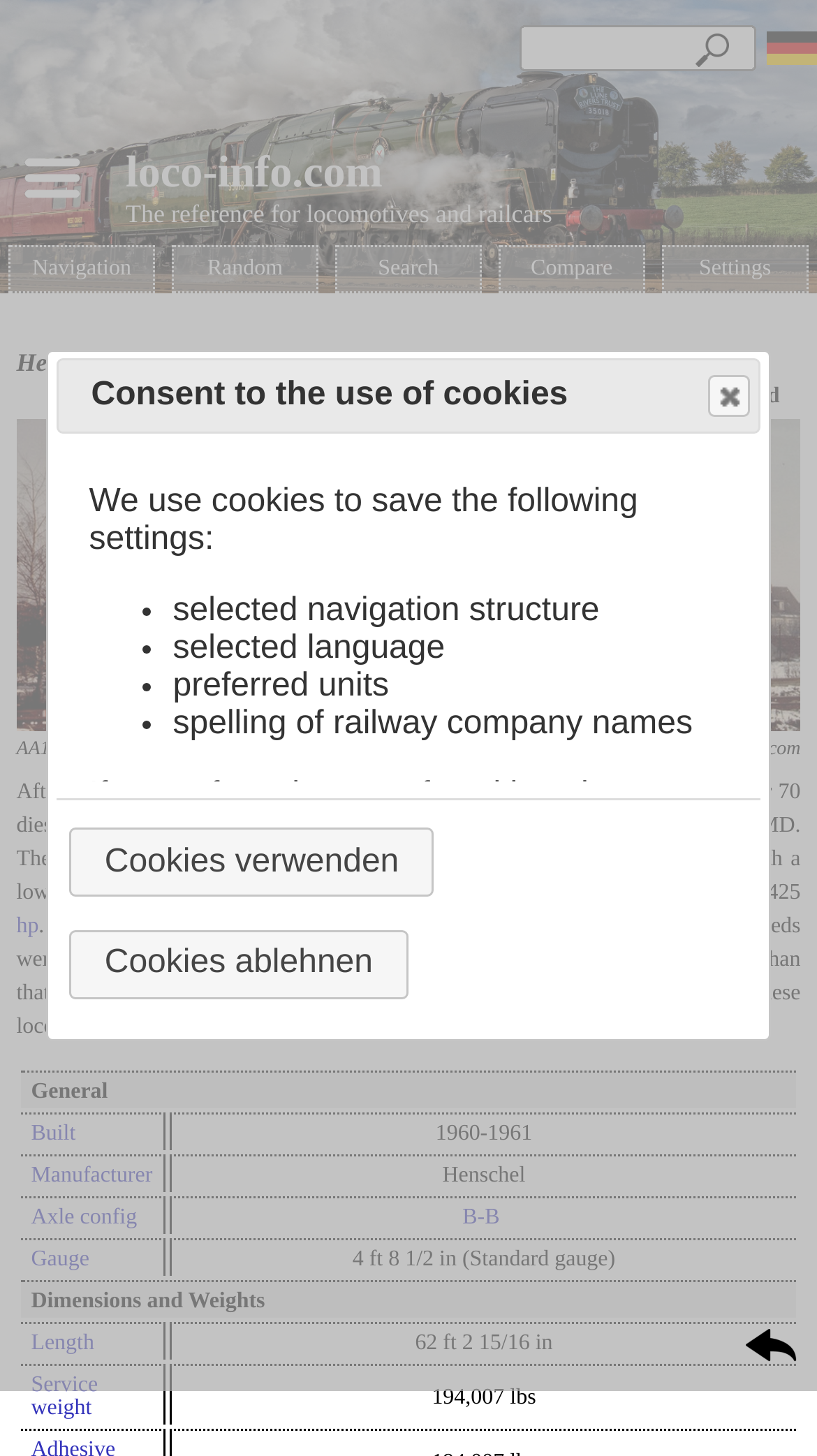Using the element description provided, determine the bounding box coordinates in the format (top-left x, top-left y, bottom-right x, bottom-right y). Ensure that all values are floating point numbers between 0 and 1. Element description: Cookies verwenden

[0.084, 0.569, 0.532, 0.616]